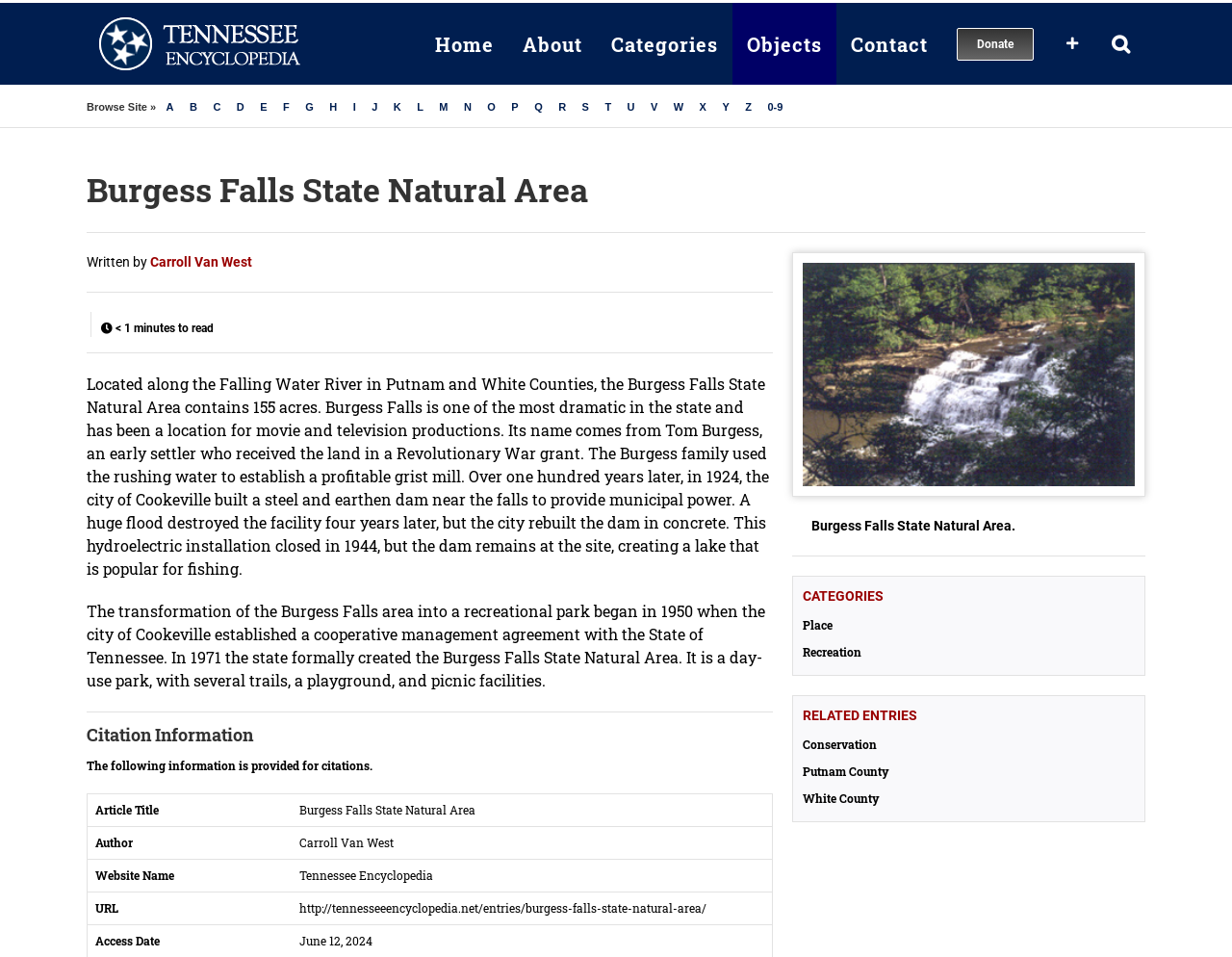Find the bounding box coordinates for the element described here: "alt="Tennessee Encyclopedia Logo"".

[0.07, 0.013, 0.255, 0.078]